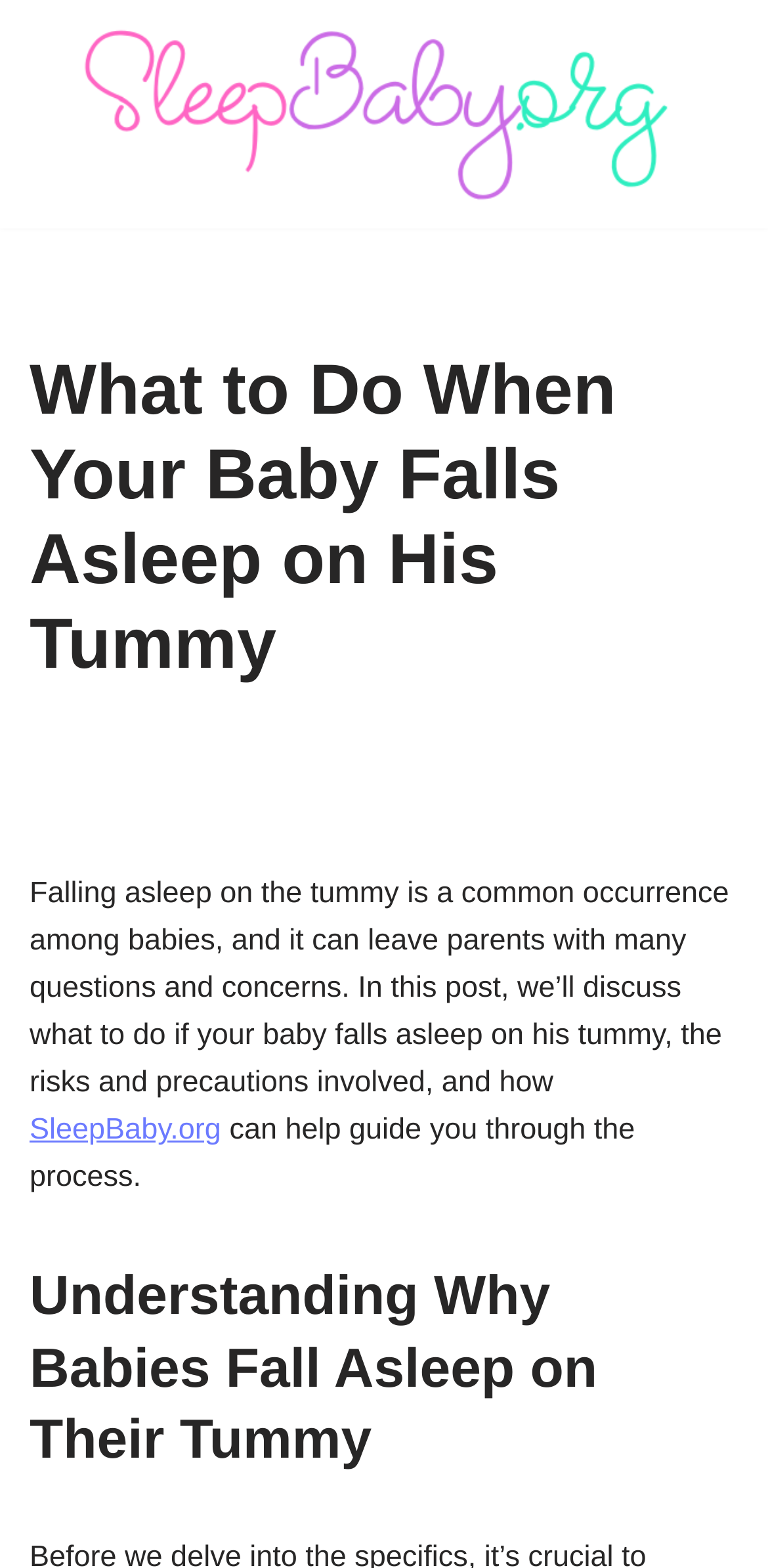Identify the bounding box coordinates for the UI element described by the following text: "Skip to content". Provide the coordinates as four float numbers between 0 and 1, in the format [left, top, right, bottom].

[0.0, 0.04, 0.077, 0.065]